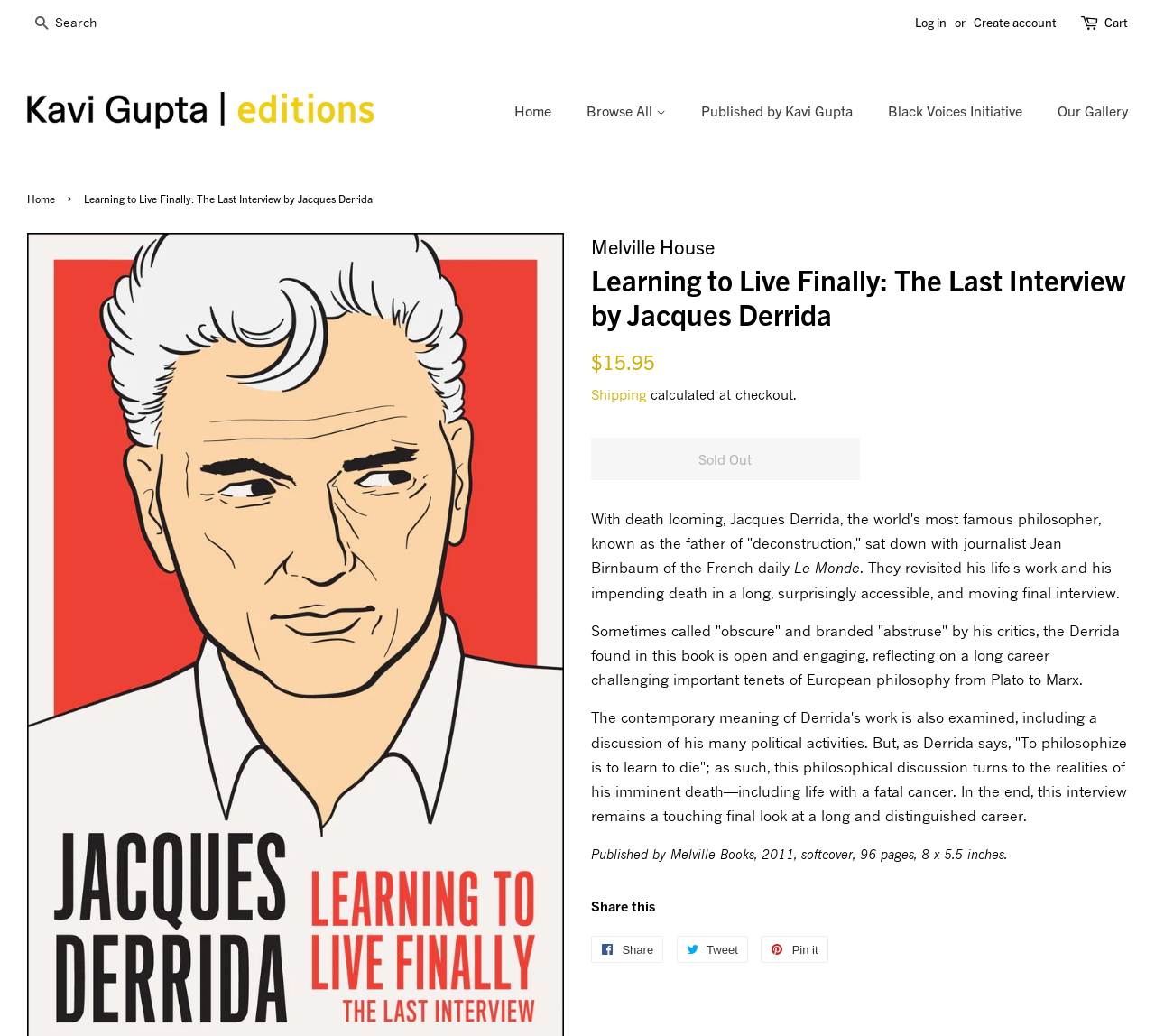Find and specify the bounding box coordinates that correspond to the clickable region for the instruction: "View your cart".

[0.956, 0.011, 0.977, 0.032]